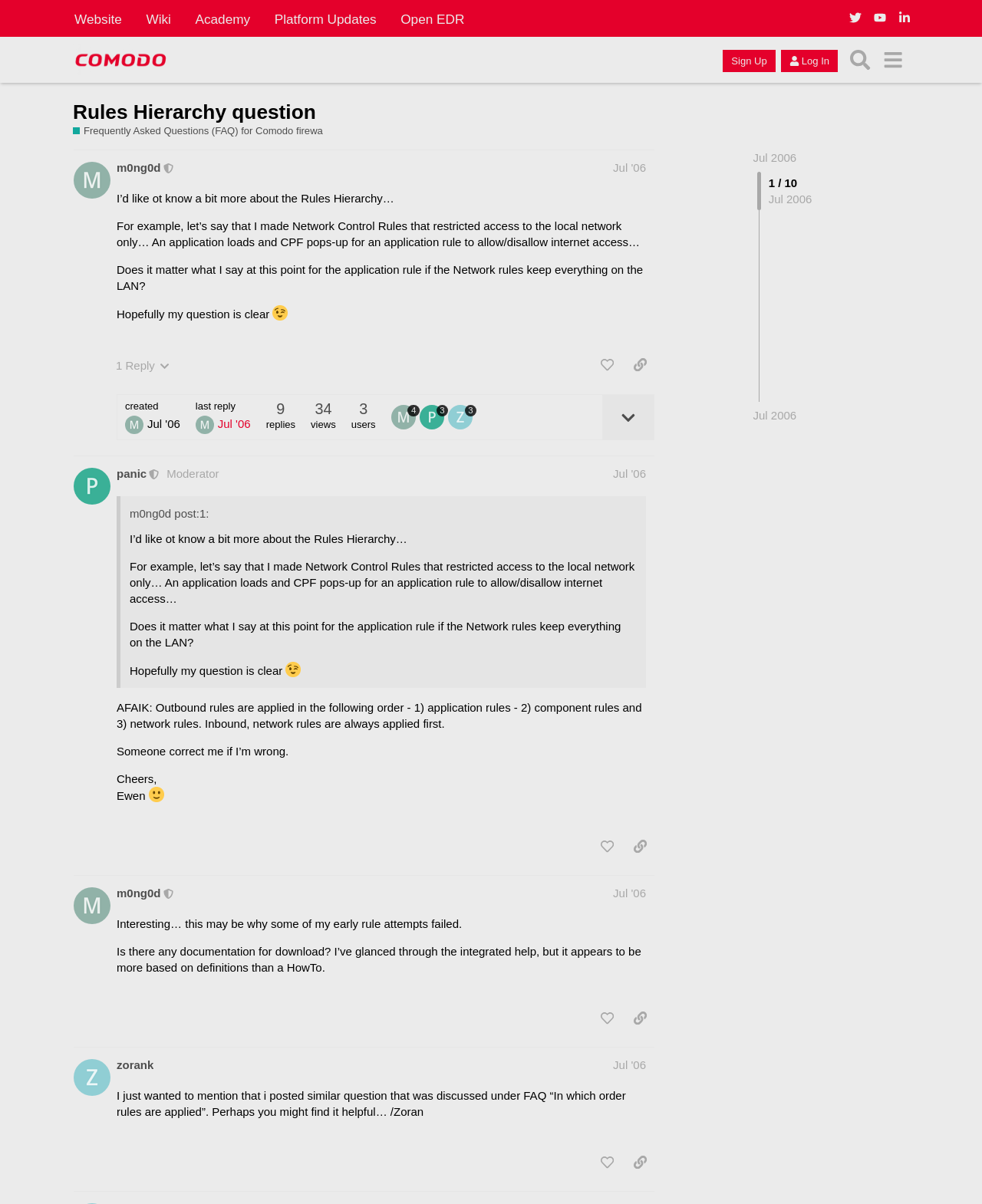Determine the bounding box coordinates of the element's region needed to click to follow the instruction: "Click the 'Sign Up' button". Provide these coordinates as four float numbers between 0 and 1, formatted as [left, top, right, bottom].

[0.736, 0.041, 0.79, 0.06]